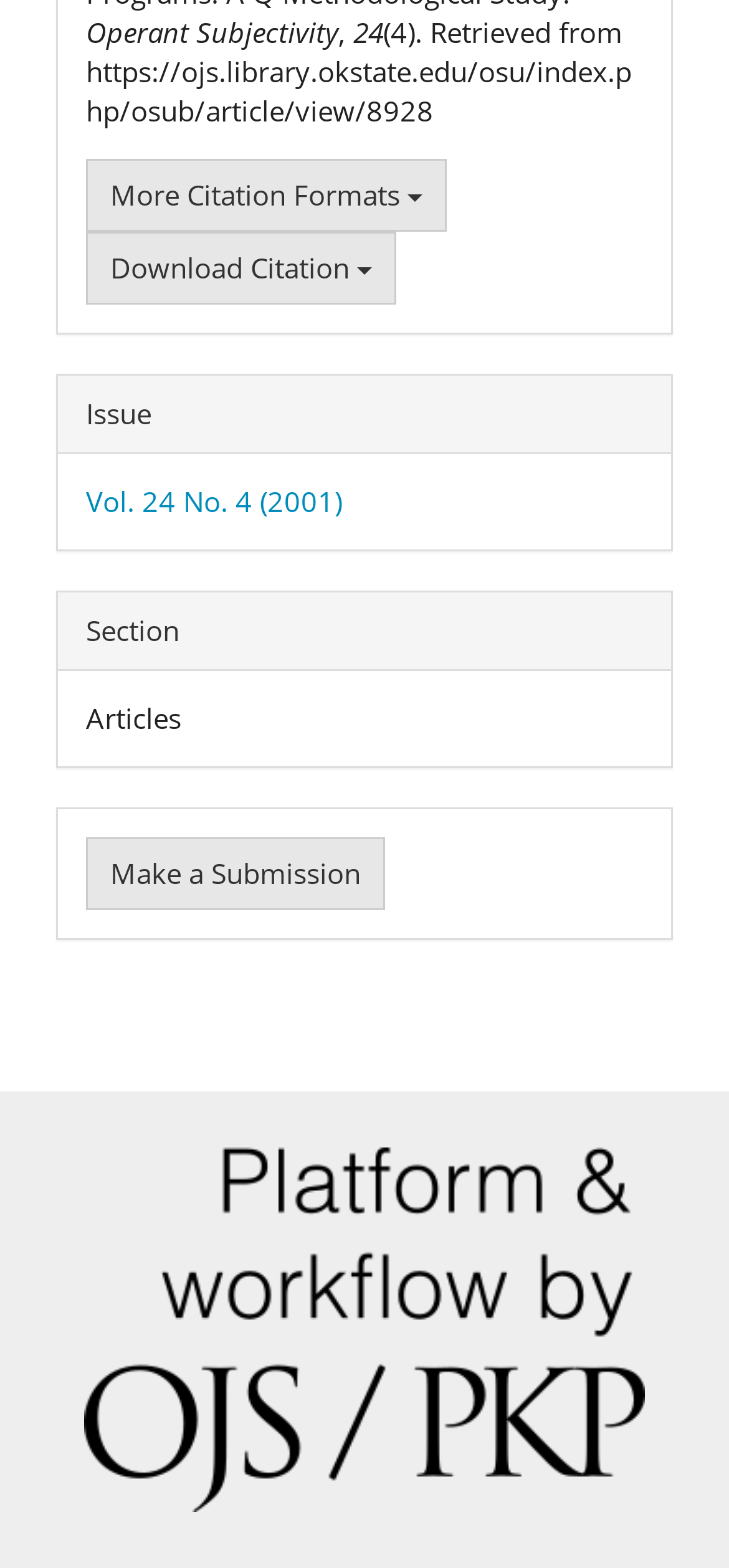Predict the bounding box of the UI element based on this description: "Blog".

None